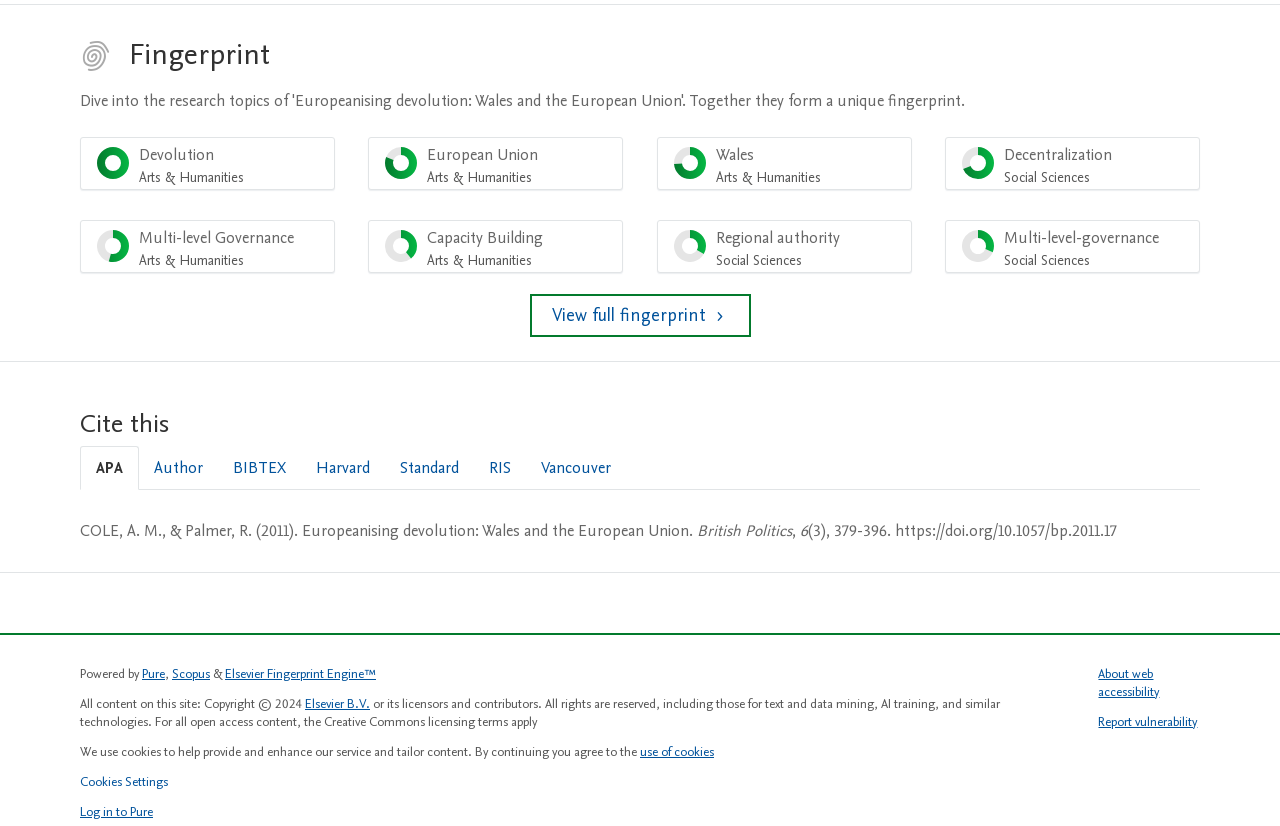Find the bounding box coordinates of the clickable element required to execute the following instruction: "View content in Vancouver style". Provide the coordinates as four float numbers between 0 and 1, i.e., [left, top, right, bottom].

[0.411, 0.541, 0.489, 0.592]